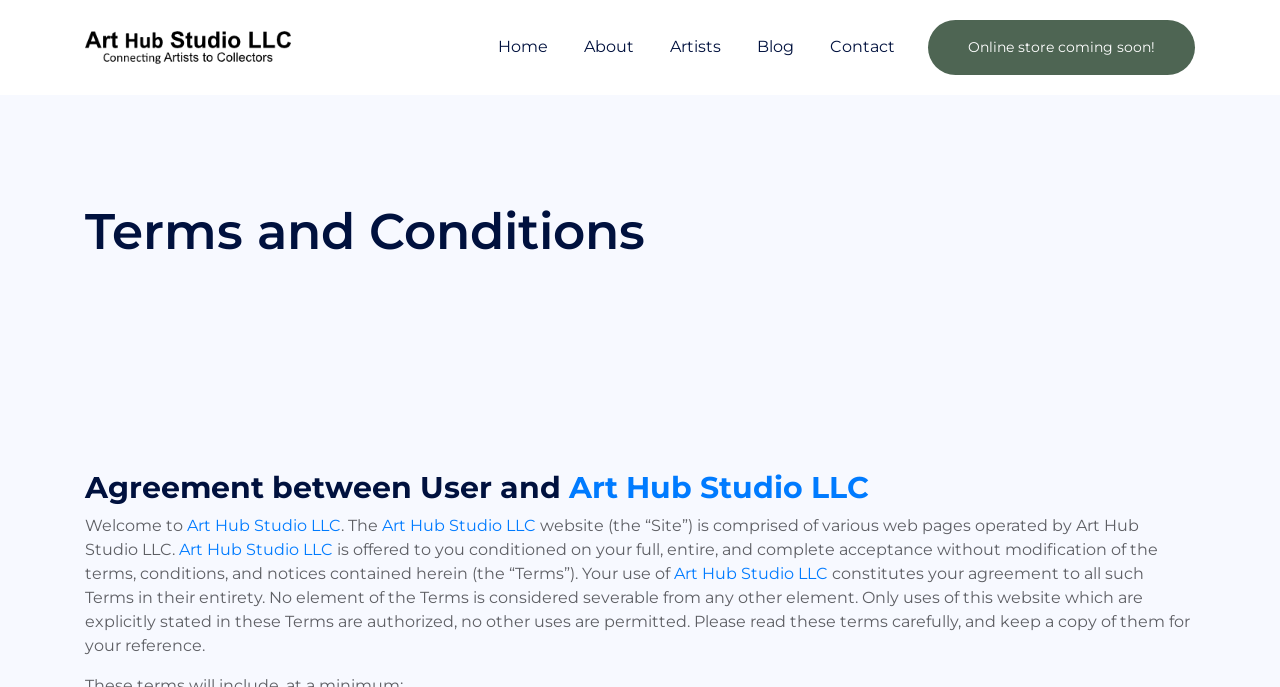What is the purpose of the website?
Using the information from the image, give a concise answer in one word or a short phrase.

Various web pages